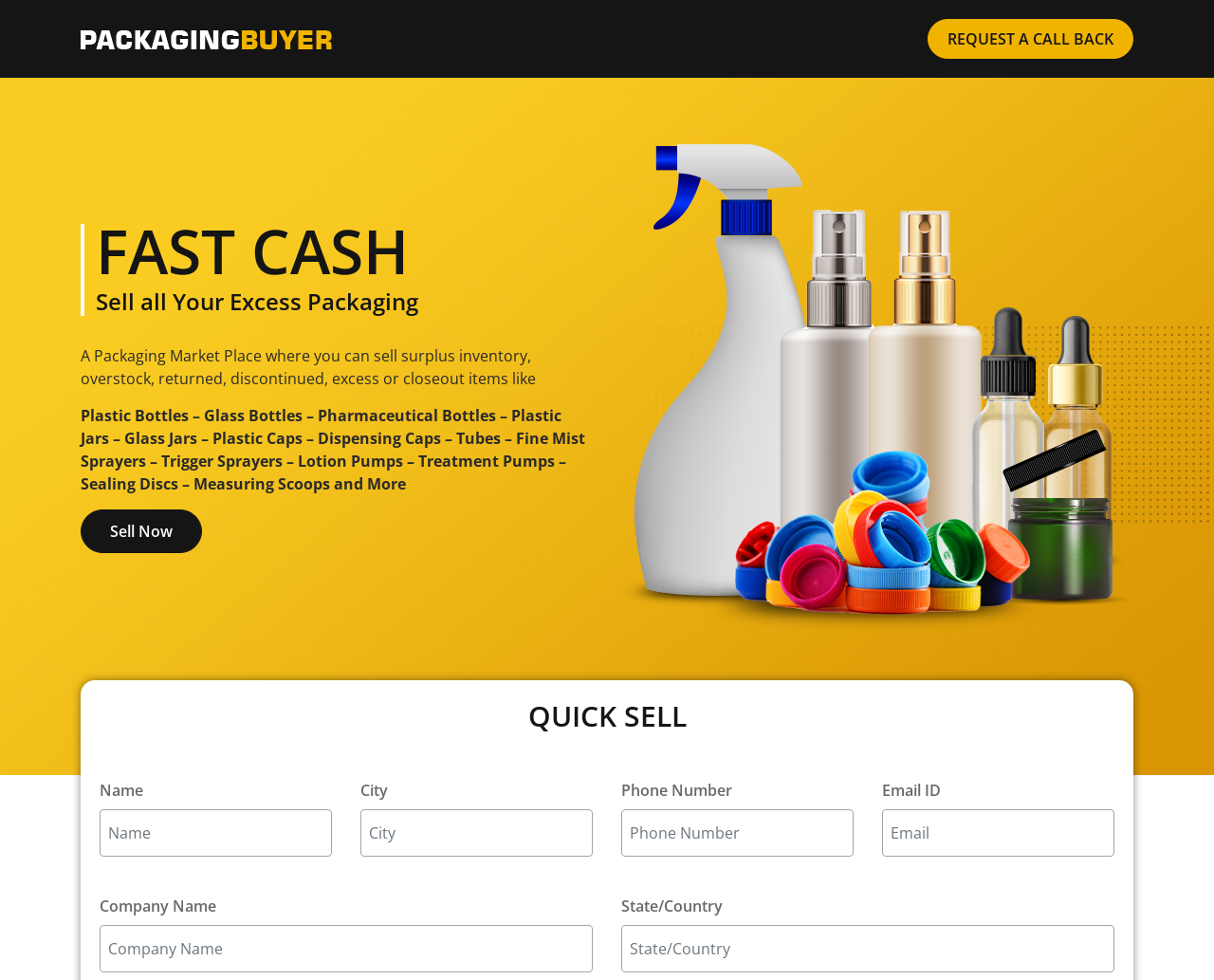Please identify the bounding box coordinates of the element's region that needs to be clicked to fulfill the following instruction: "Click on Packaging Buyer". The bounding box coordinates should consist of four float numbers between 0 and 1, i.e., [left, top, right, bottom].

[0.066, 0.03, 0.273, 0.048]